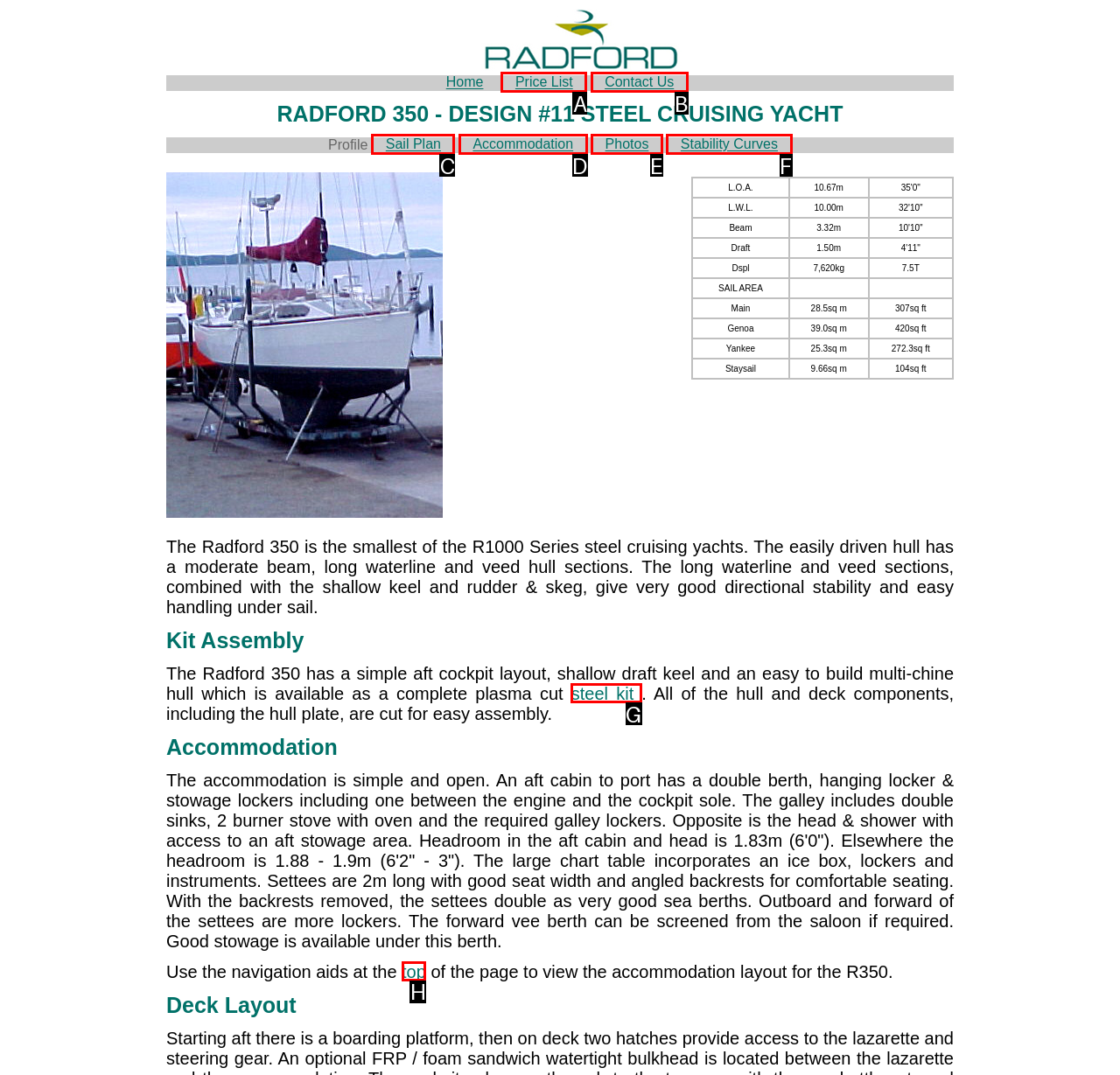Tell me which one HTML element I should click to complete the following task: Learn more about the steel kit Answer with the option's letter from the given choices directly.

G